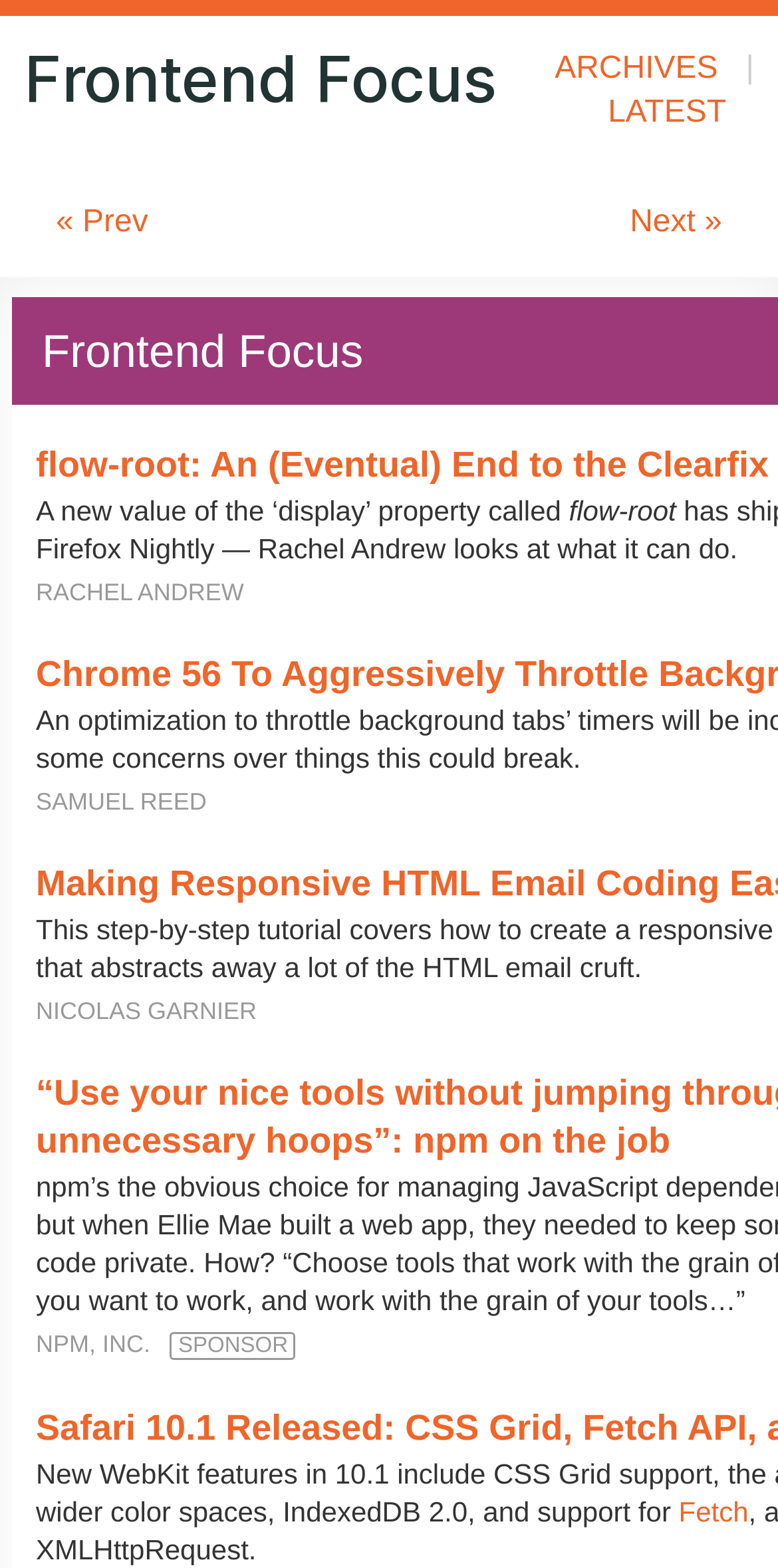Write a detailed summary of the webpage, including text, images, and layout.

The webpage is titled "Frontend Focus Issue 274: January 25, 2017". At the top, there are four links: "Frontend Focus" on the left, "ARCHIVES" in the middle, a separator "|" next to "ARCHIVES", and "LATEST" on the right. Below these links, there are two more links, "« Prev" and "Next »", positioned on the left and right sides, respectively.

The main content of the webpage is a table with a single row, taking up most of the page's width. Within this table, there are three columns. The first column contains three lines of text: "SAMUEL REED", "NICOLAS GARNIER", and "NPM, INC.". The second column is empty. The third column has a single line of text, "SPONSOR".

At the bottom of the page, there is a link "Fetch" positioned on the right side.